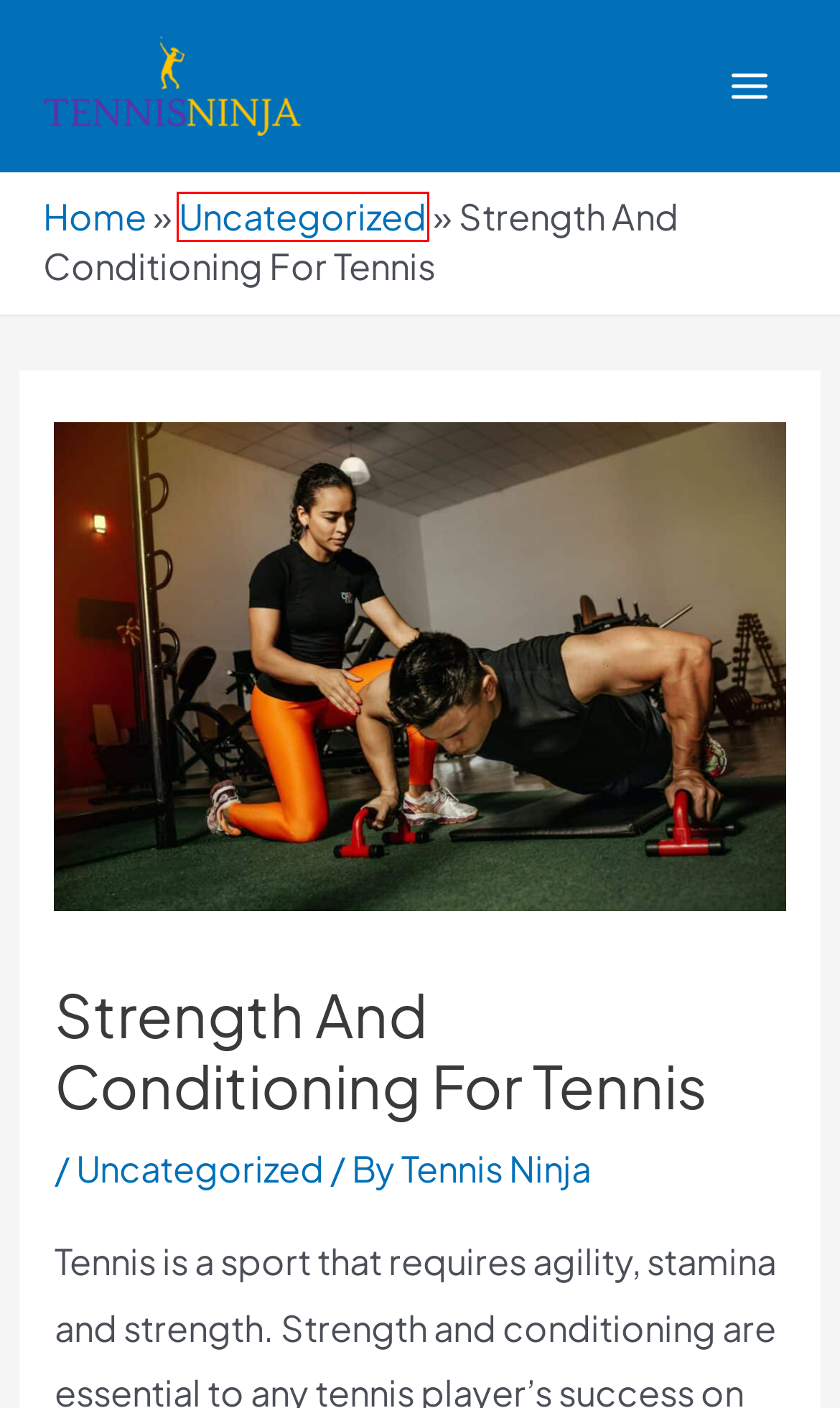Observe the screenshot of a webpage with a red bounding box around an element. Identify the webpage description that best fits the new page after the element inside the bounding box is clicked. The candidates are:
A. How To Choose A Tennis Stringing Machine » Tennis.Ninja
B. Uncategorized » Tennis.Ninja
C. How To Serve In Tennis For Beginners » Tennis.Ninja
D. Building A Home Tennis Court: Costs & Considerations » Tennis.Ninja
E. 6 Types Of Tennis Shots You Need To Master » Tennis.Ninja
F. Tennis.Ninja »
G. 8 Top Tennis Workouts Of 2023 » Tennis.Ninja
H. Tennis Ninja » Tennis.Ninja

B